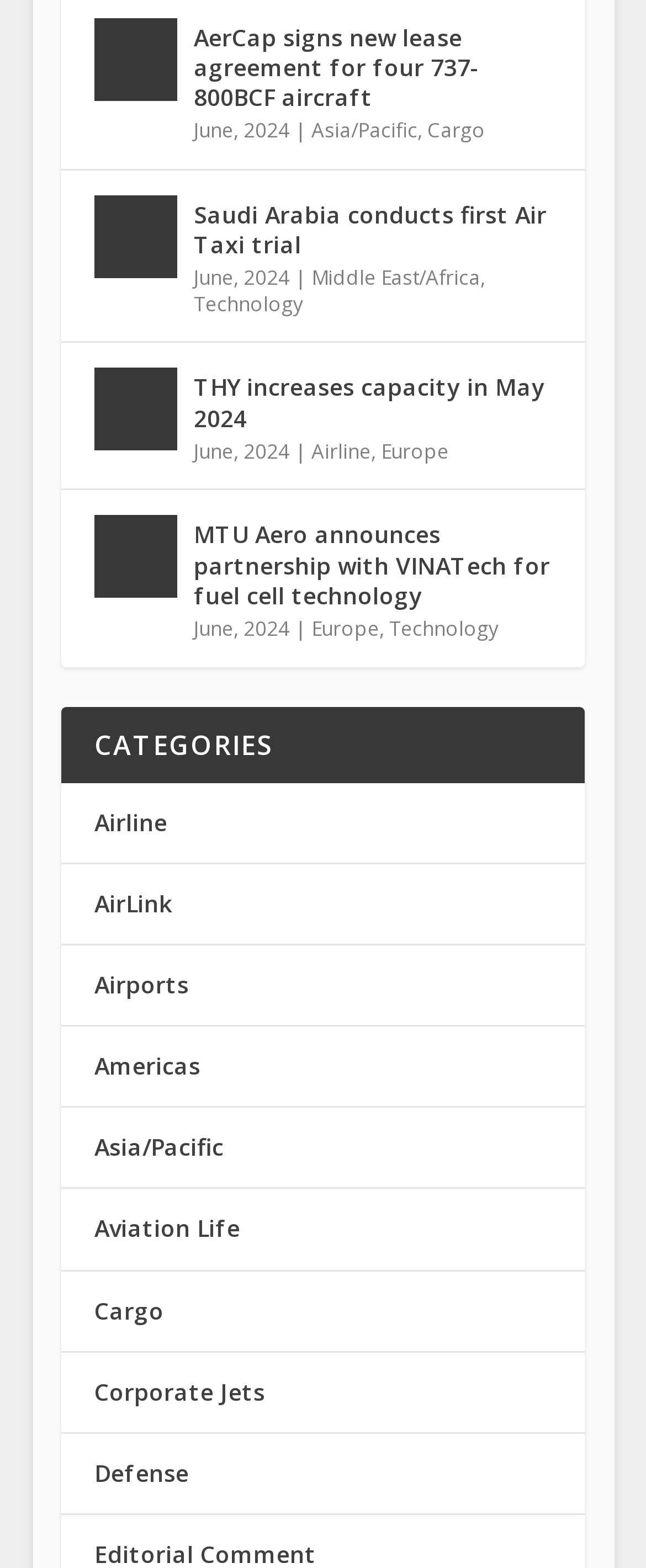Show the bounding box coordinates for the HTML element described as: "Cargo".

[0.146, 0.825, 0.254, 0.845]